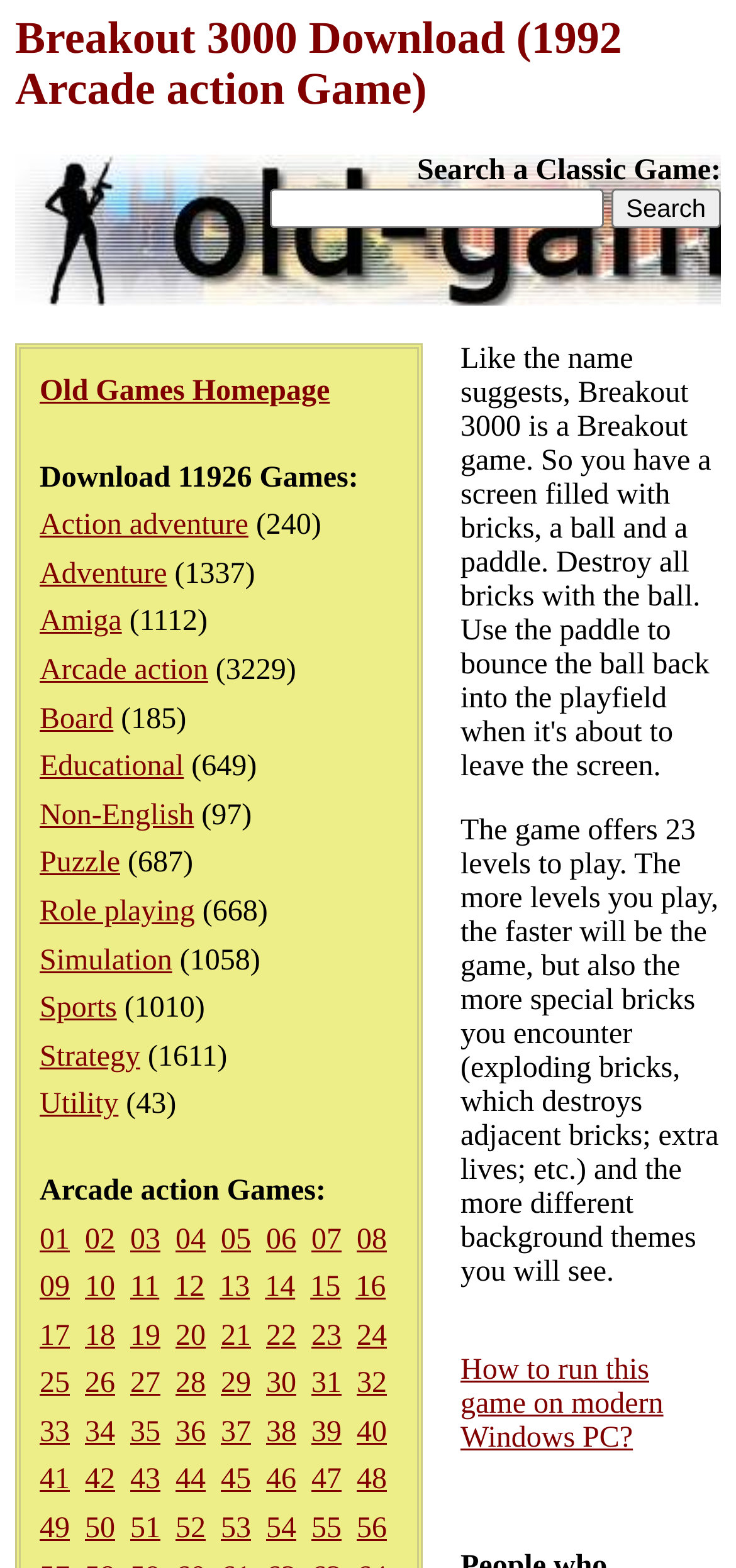Give a one-word or short phrase answer to this question: 
What are the different categories of games listed on this webpage?

Action adventure, Adventure, Amiga, etc.